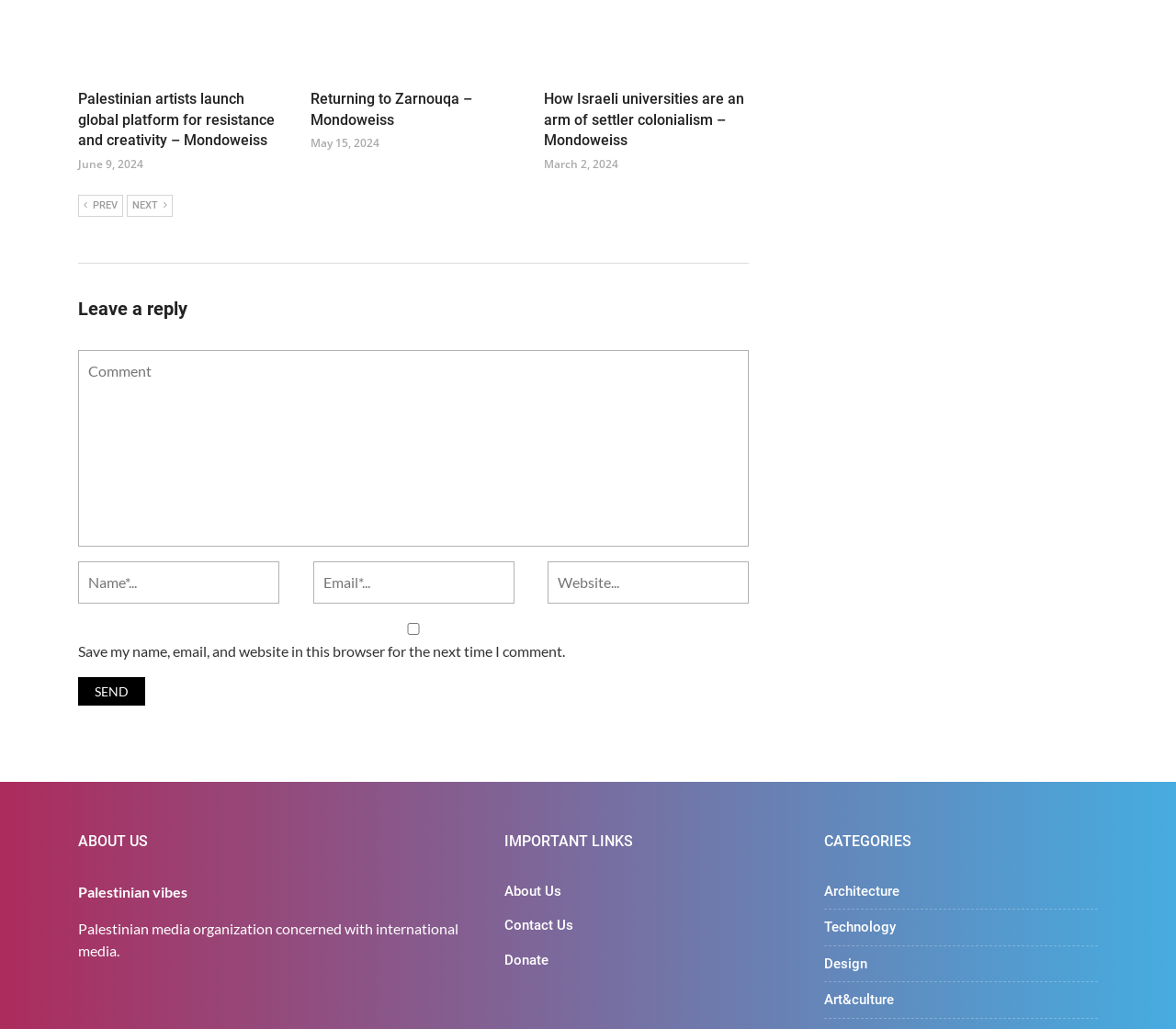Please respond in a single word or phrase: 
What is the organization described in the 'ABOUT US' section?

Palestinian media organization